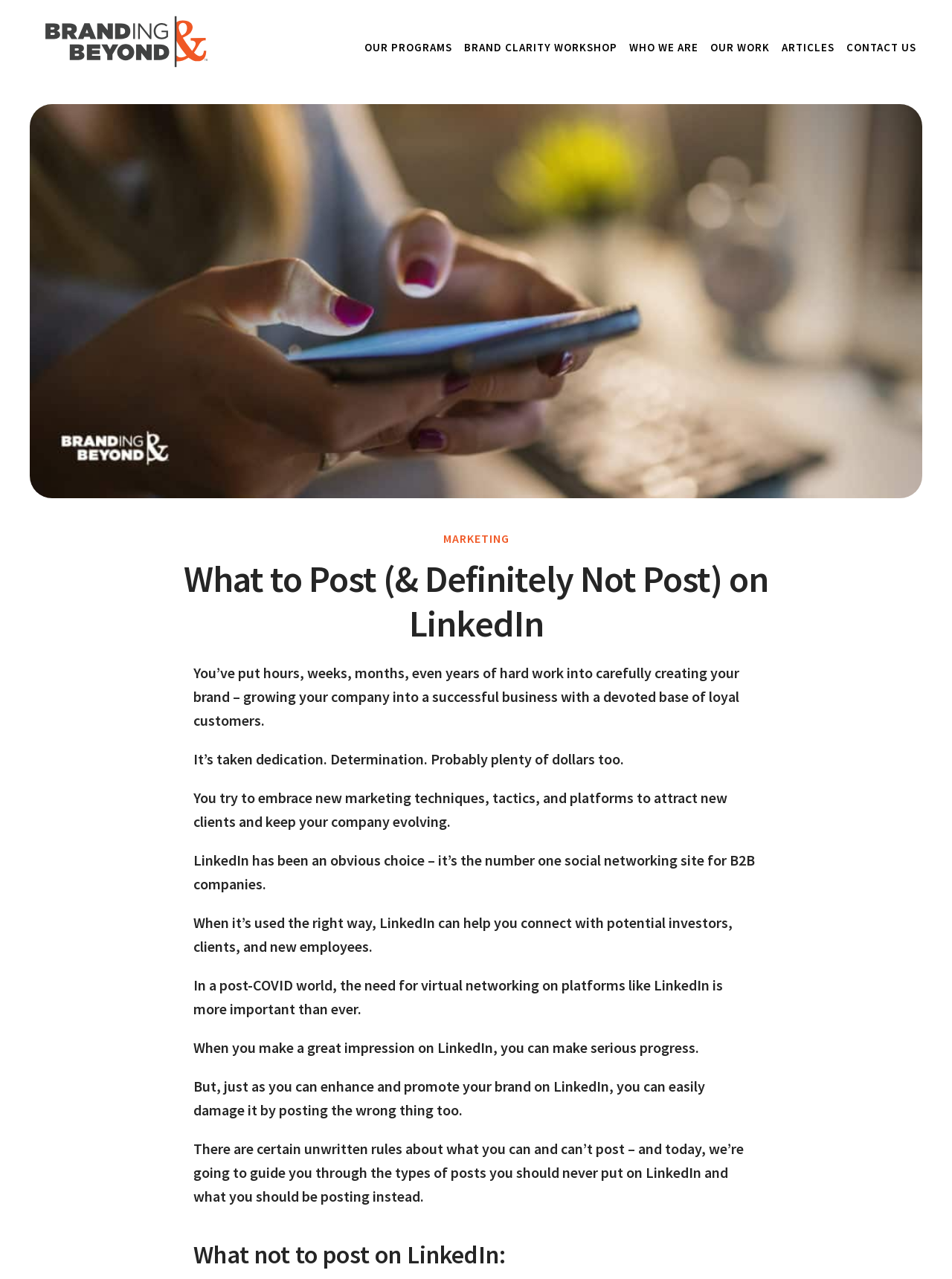Please determine the bounding box coordinates for the element that should be clicked to follow these instructions: "explore MARKETING options".

[0.465, 0.415, 0.535, 0.427]